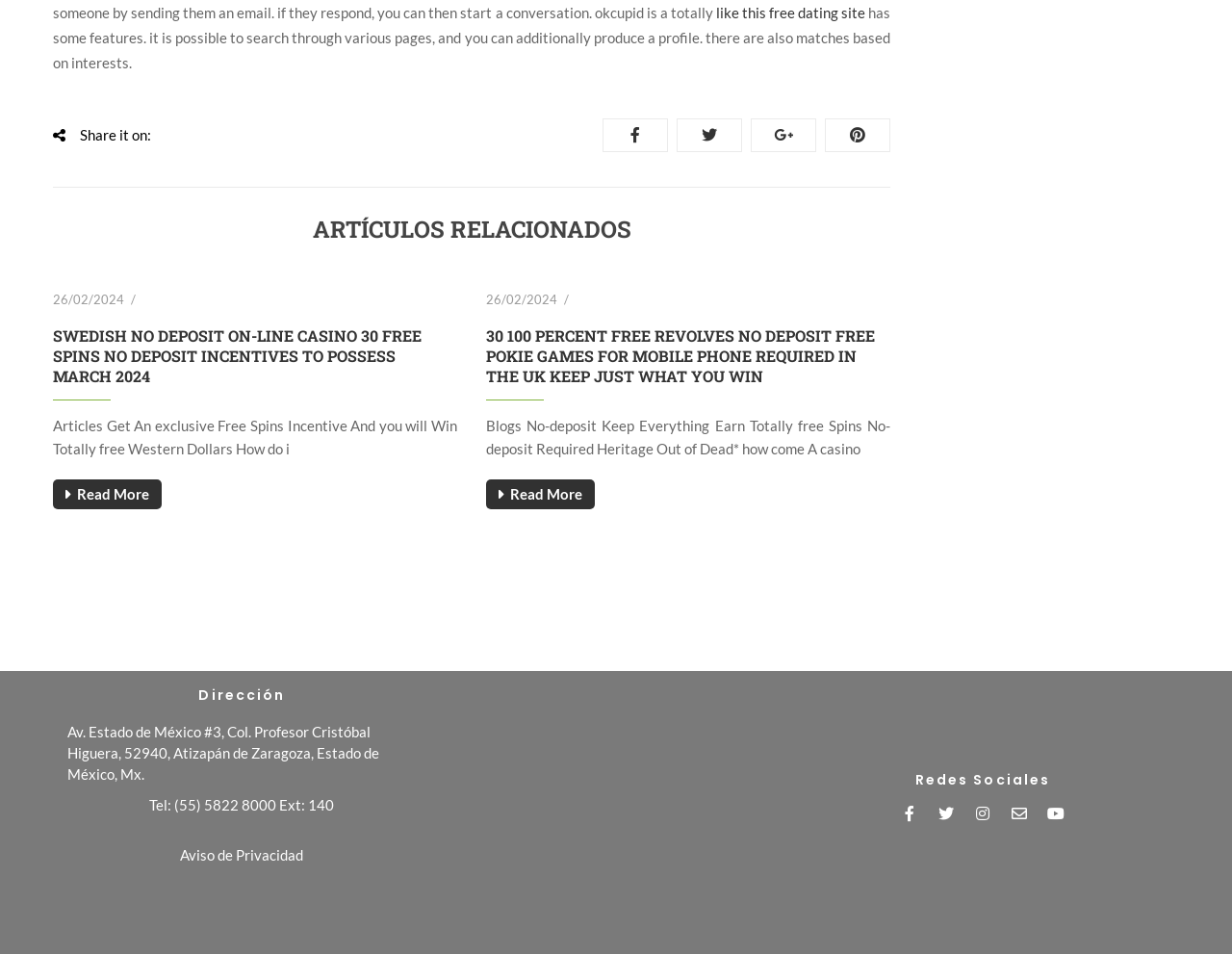Respond with a single word or phrase for the following question: 
How many 'Read More' links are there?

3